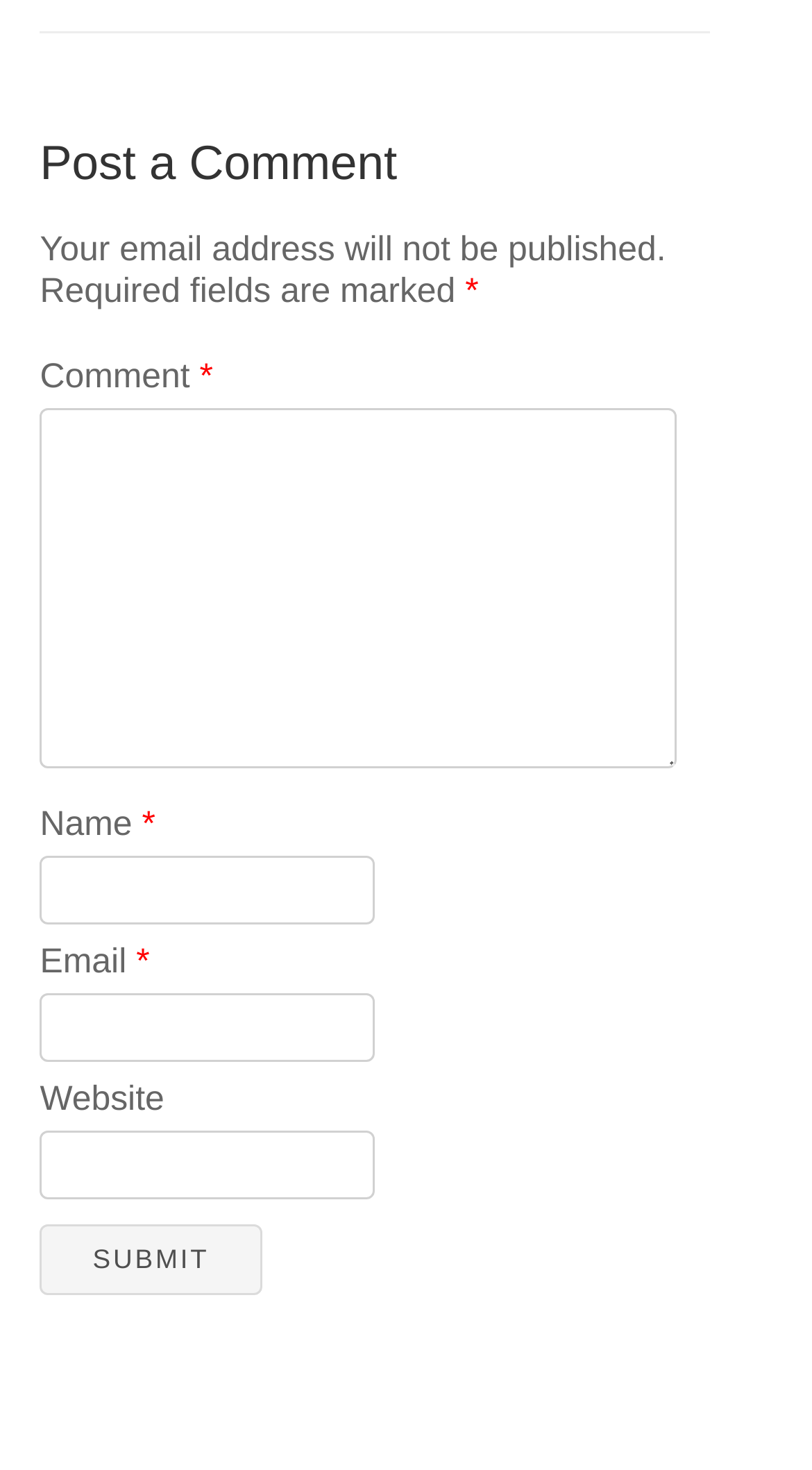Answer the question in one word or a short phrase:
What is required to submit a comment?

Comment